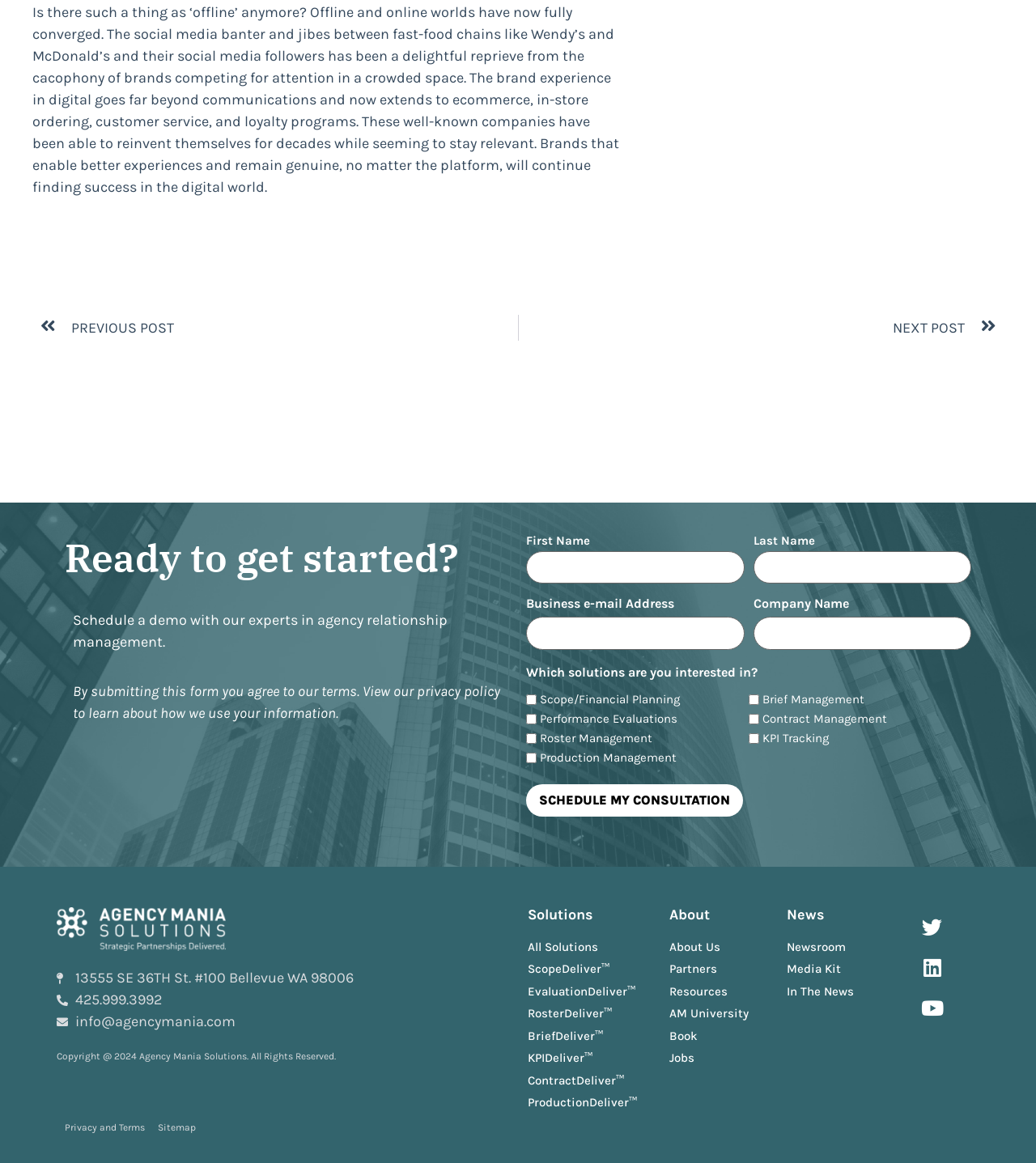Respond with a single word or phrase to the following question:
What is the name of the company?

Agency Mania Solutions